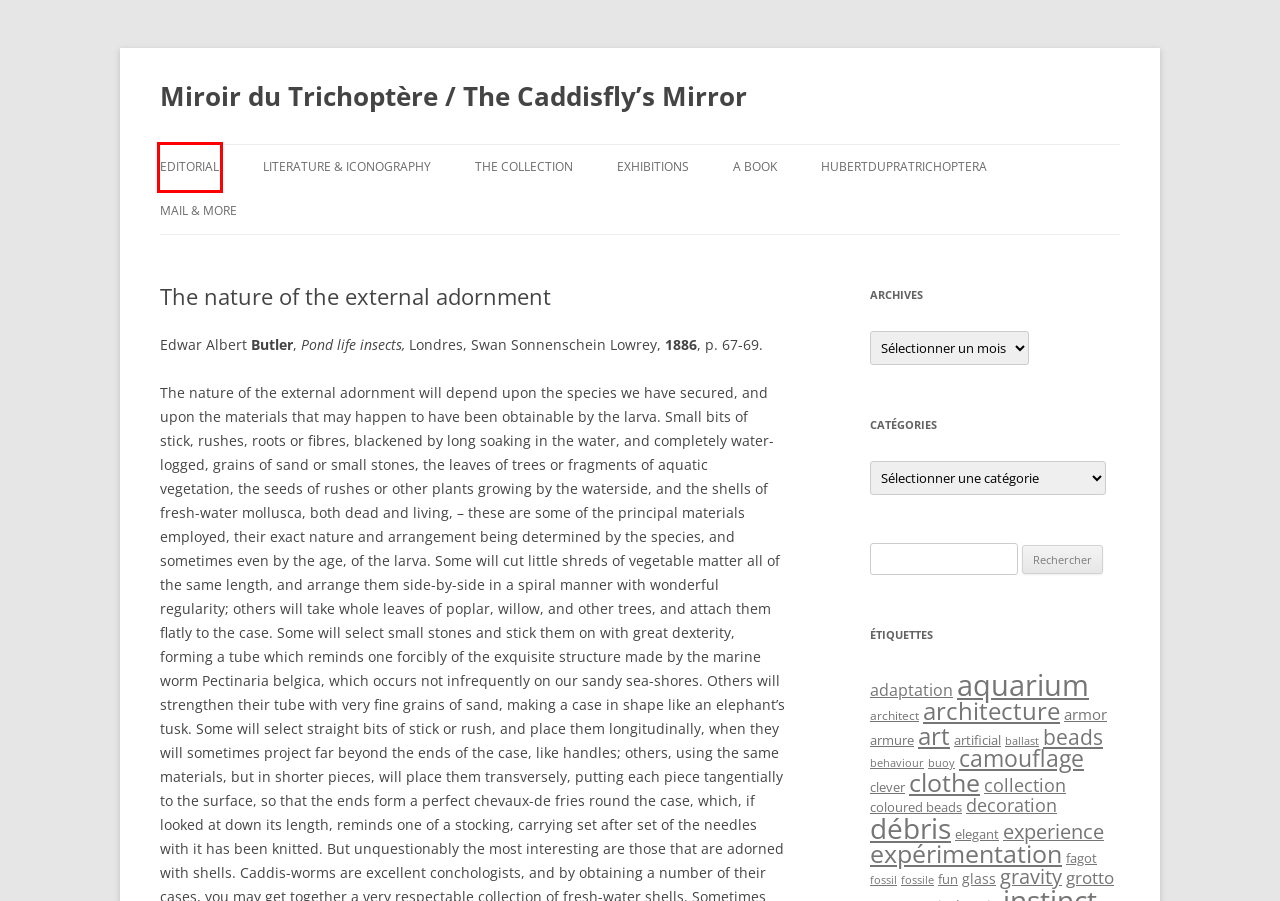View the screenshot of the webpage containing a red bounding box around a UI element. Select the most fitting webpage description for the new page shown after the element in the red bounding box is clicked. Here are the candidates:
A. Exhibitions | Miroir du Trichoptère / The Caddisfly’s Mirror
B. Preparatory workshop | Miroir du Trichoptère / The Caddisfly’s Mirror
C. Mail | Miroir du Trichoptère / The Caddisfly’s Mirror
D. Editorial | Miroir du Trichoptère / The Caddisfly’s Mirror
E. adaptation | Miroir du Trichoptère / The Caddisfly’s Mirror
F. Displaying the Last Library | Miroir du Trichoptère / The Caddisfly’s Mirror
G. experience | Miroir du Trichoptère / The Caddisfly’s Mirror
H. beads | Miroir du Trichoptère / The Caddisfly’s Mirror

D